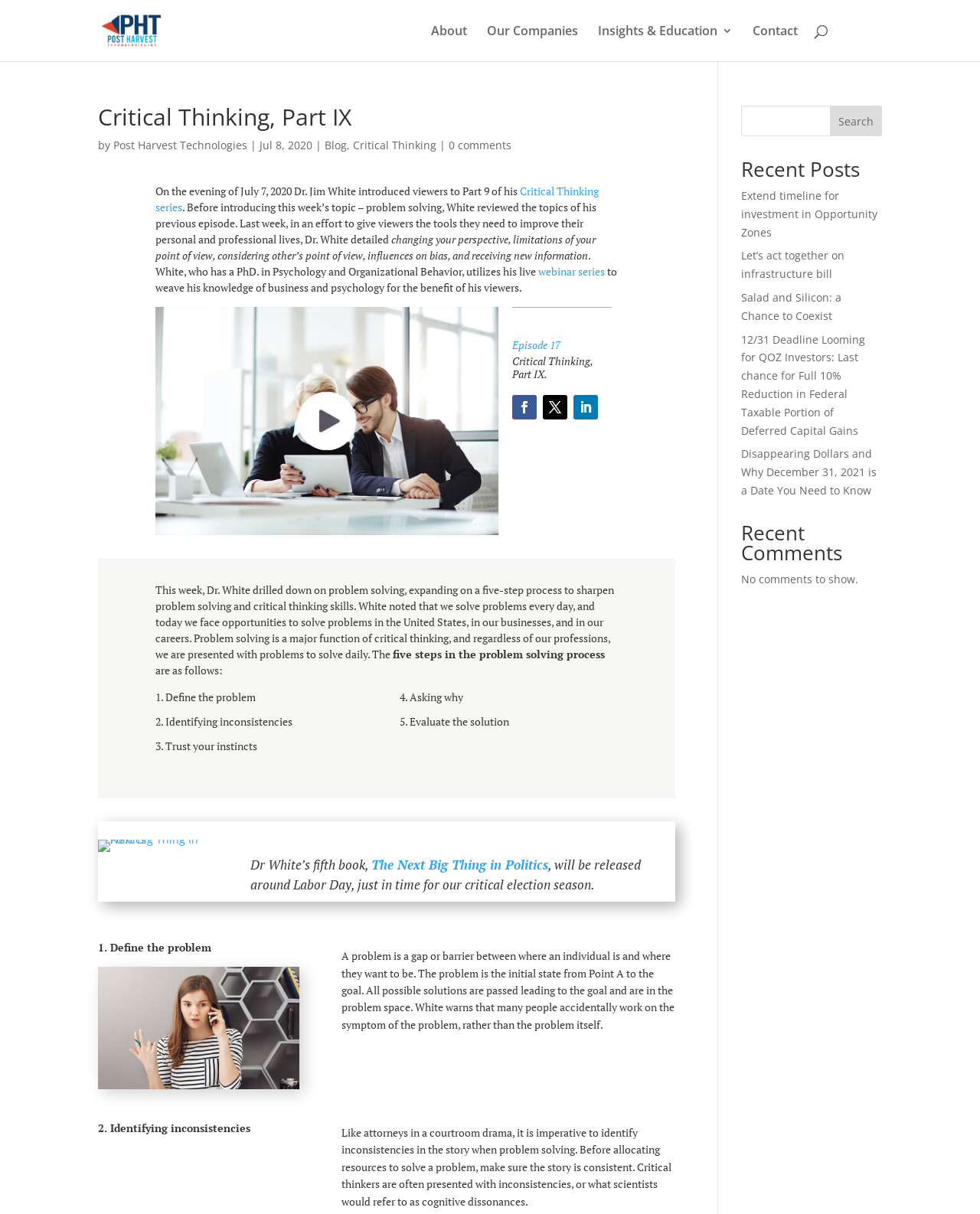What is the title of Dr. White's fifth book?
Utilize the information in the image to give a detailed answer to the question.

The title of Dr. White's fifth book is 'The Next Big Thing in Politics', as mentioned in the blog post where it says 'Dr White’s fifth book, The Next Big Thing in Politics, will be released around Labor Day'.